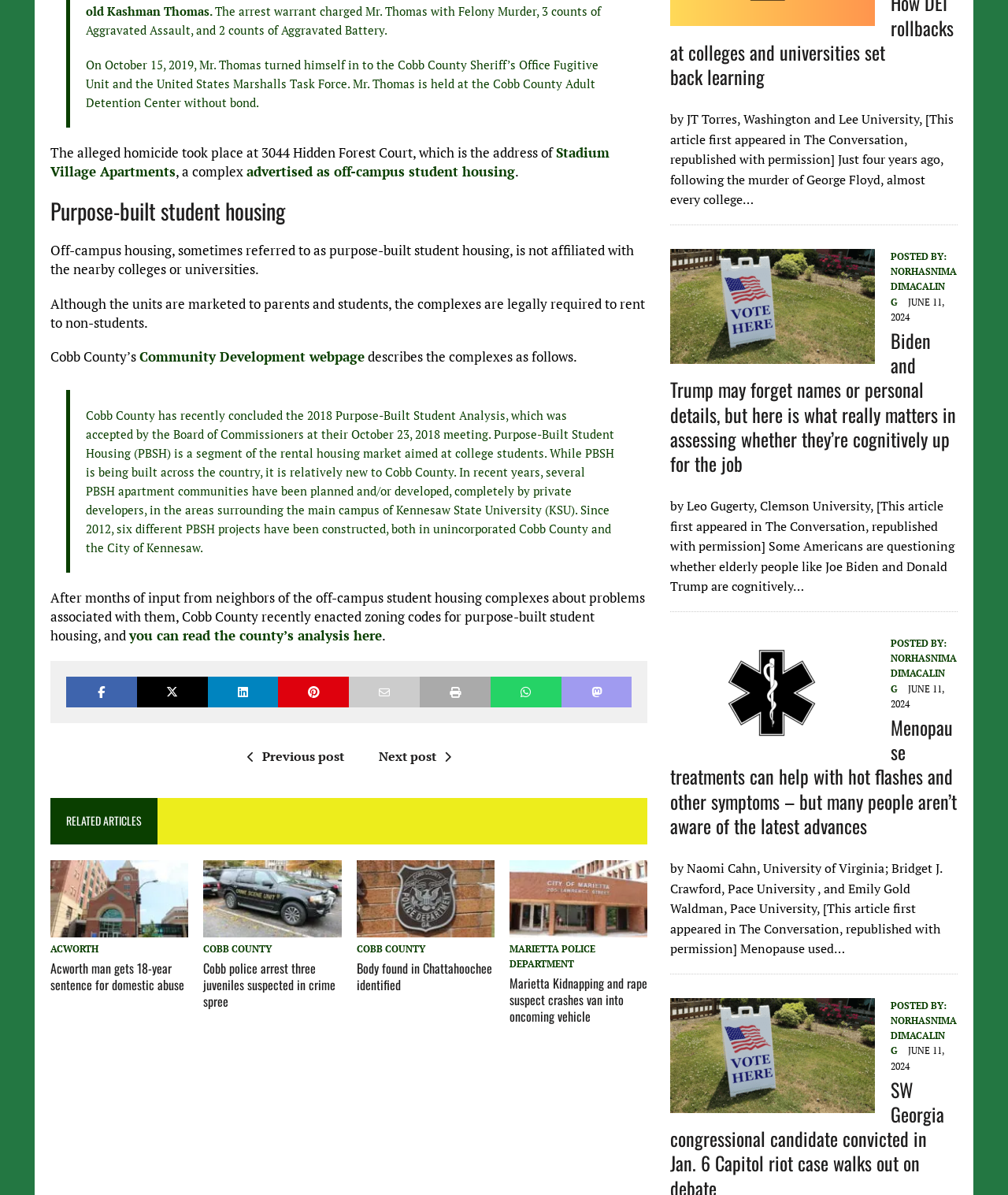Please determine the bounding box coordinates of the element's region to click for the following instruction: "Visit the Stadium Village Apartments website".

[0.05, 0.12, 0.605, 0.151]